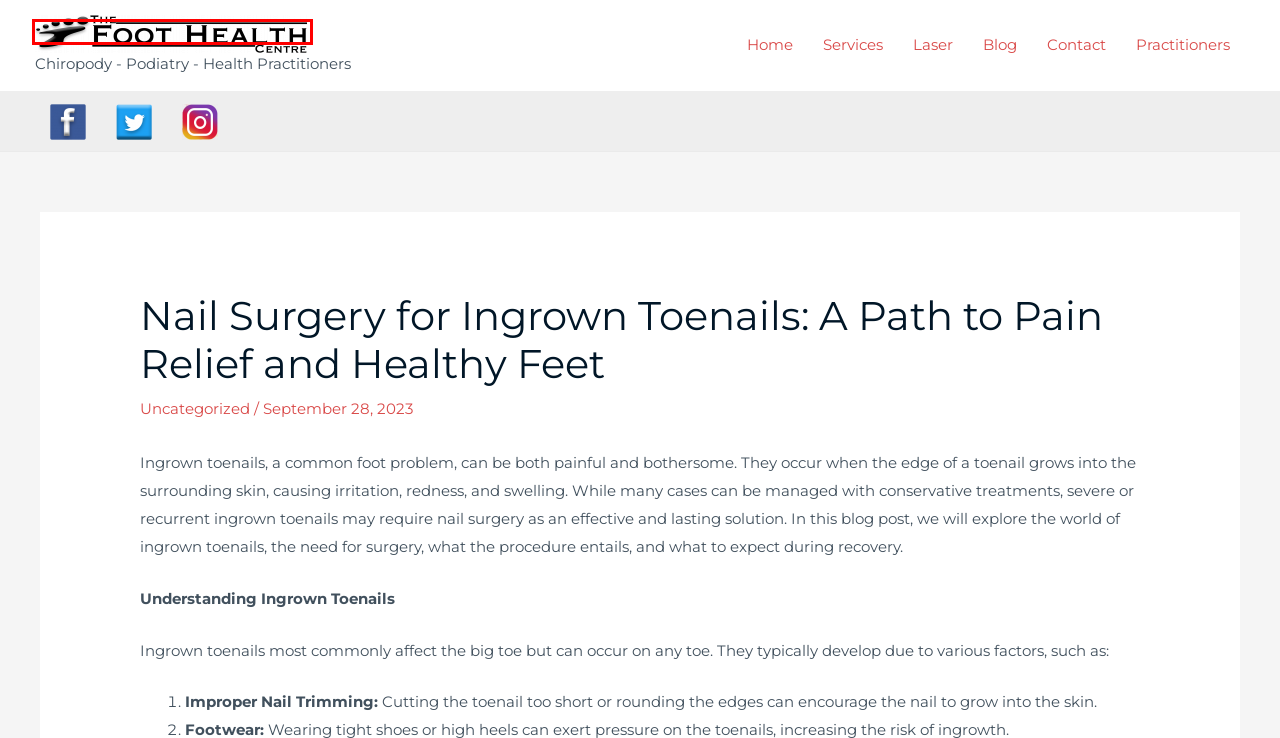Given a screenshot of a webpage with a red bounding box around a UI element, please identify the most appropriate webpage description that matches the new webpage after you click on the element. Here are the candidates:
A. Blog – The Foot Health Centre Coulsdon
B. Practitioners – The Foot Health Centre Coulsdon
C. The Foot Health Centre Coulsdon – Chiropody – Podiatry – Health Practitioners
D. Laser – The Foot Health Centre Coulsdon
E. Calluses and Corns: Unmasking the Unsung Heroes of Foot Protection – The Foot Health Centre Coulsdon
F. Contact – The Foot Health Centre Coulsdon
G. Services – The Foot Health Centre Coulsdon
H. Uncategorized – The Foot Health Centre Coulsdon

C